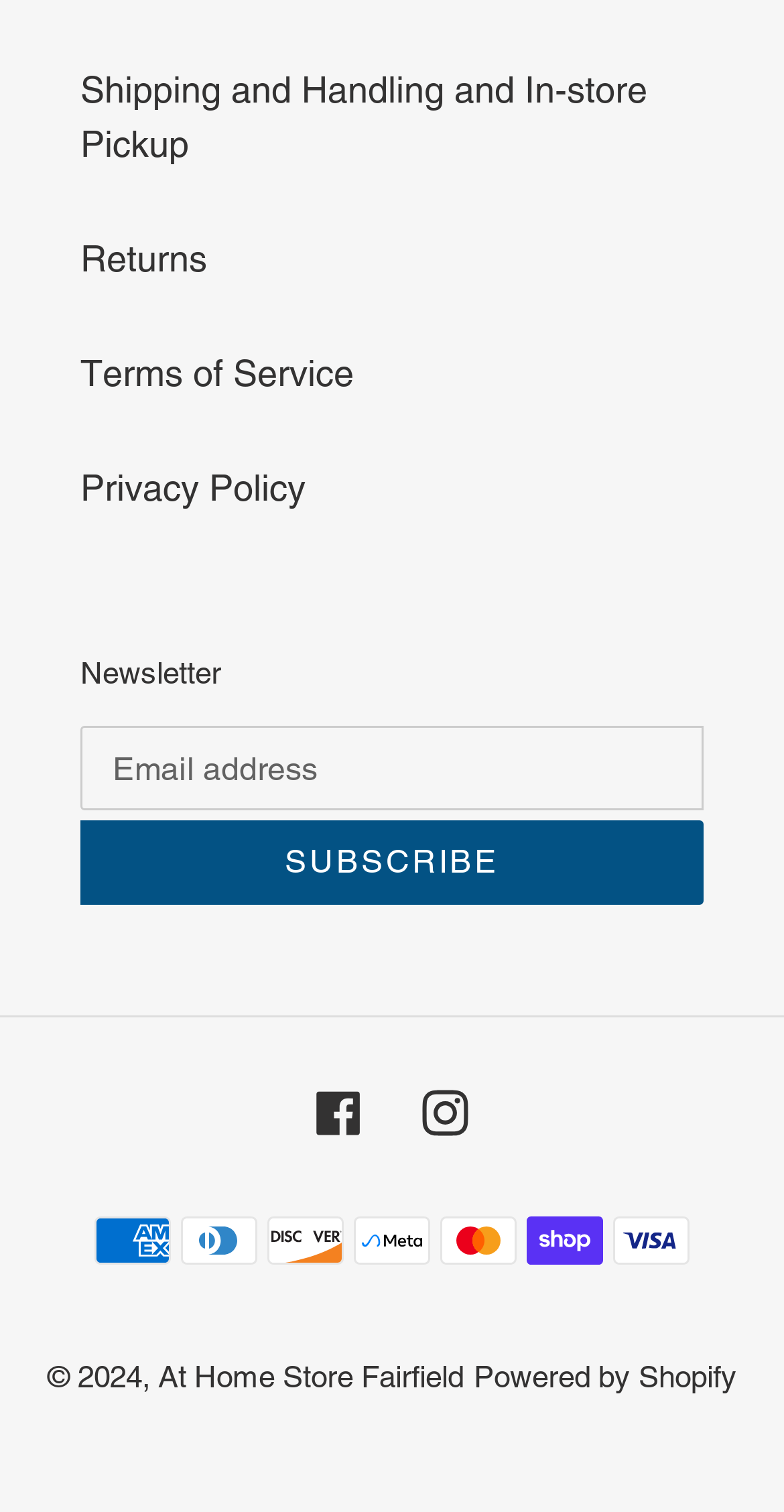Locate the bounding box coordinates of the item that should be clicked to fulfill the instruction: "View shipping and handling information".

[0.103, 0.045, 0.826, 0.109]